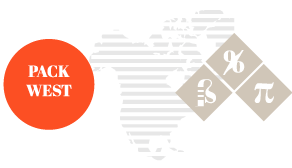Give a concise answer using one word or a phrase to the following question:
What is the likely theme of the composition?

Analytical or financial